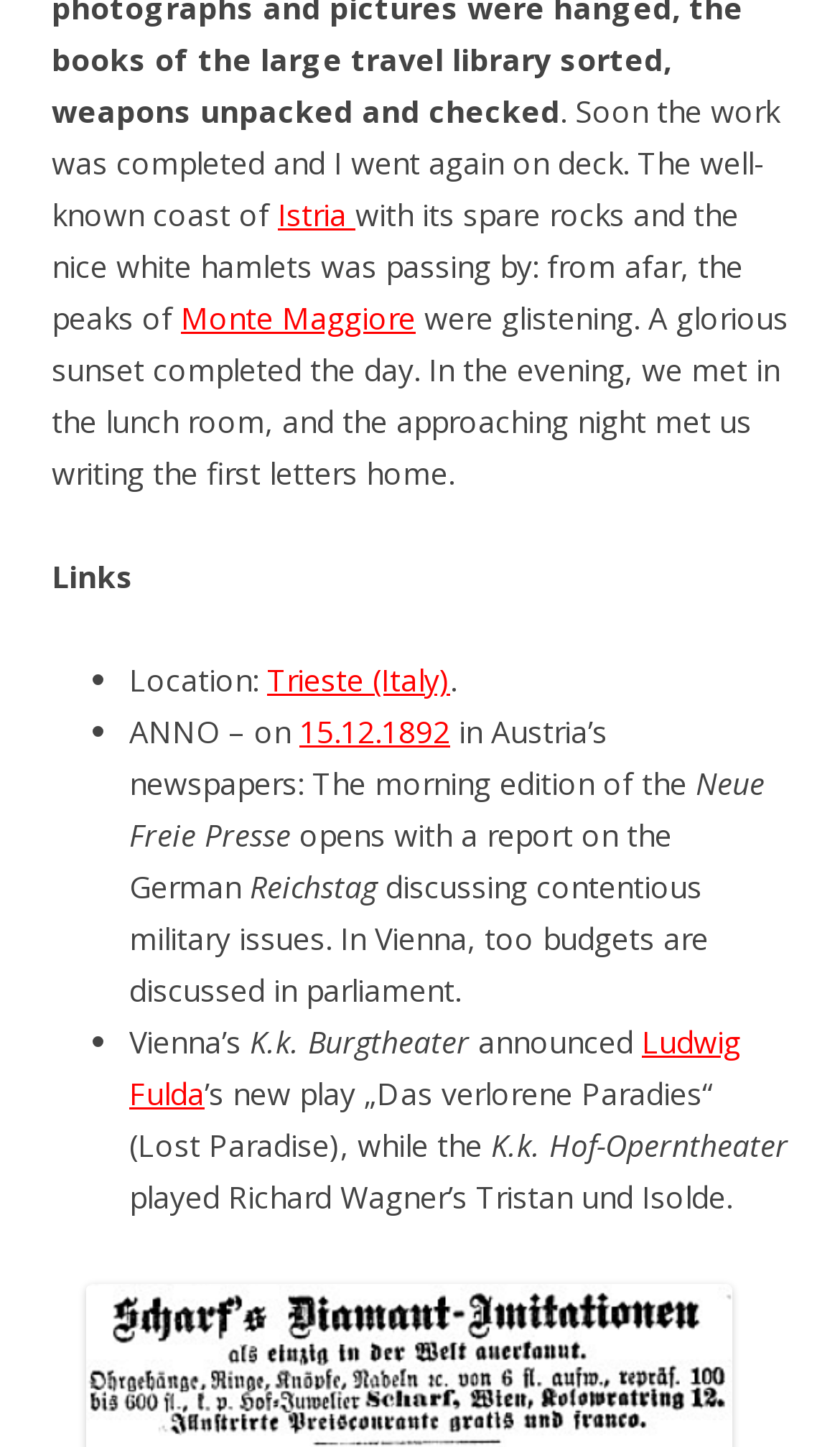Please determine the bounding box coordinates, formatted as (top-left x, top-left y, bottom-right x, bottom-right y), with all values as floating point numbers between 0 and 1. Identify the bounding box of the region described as: Ludwig Fulda

[0.154, 0.706, 0.882, 0.77]